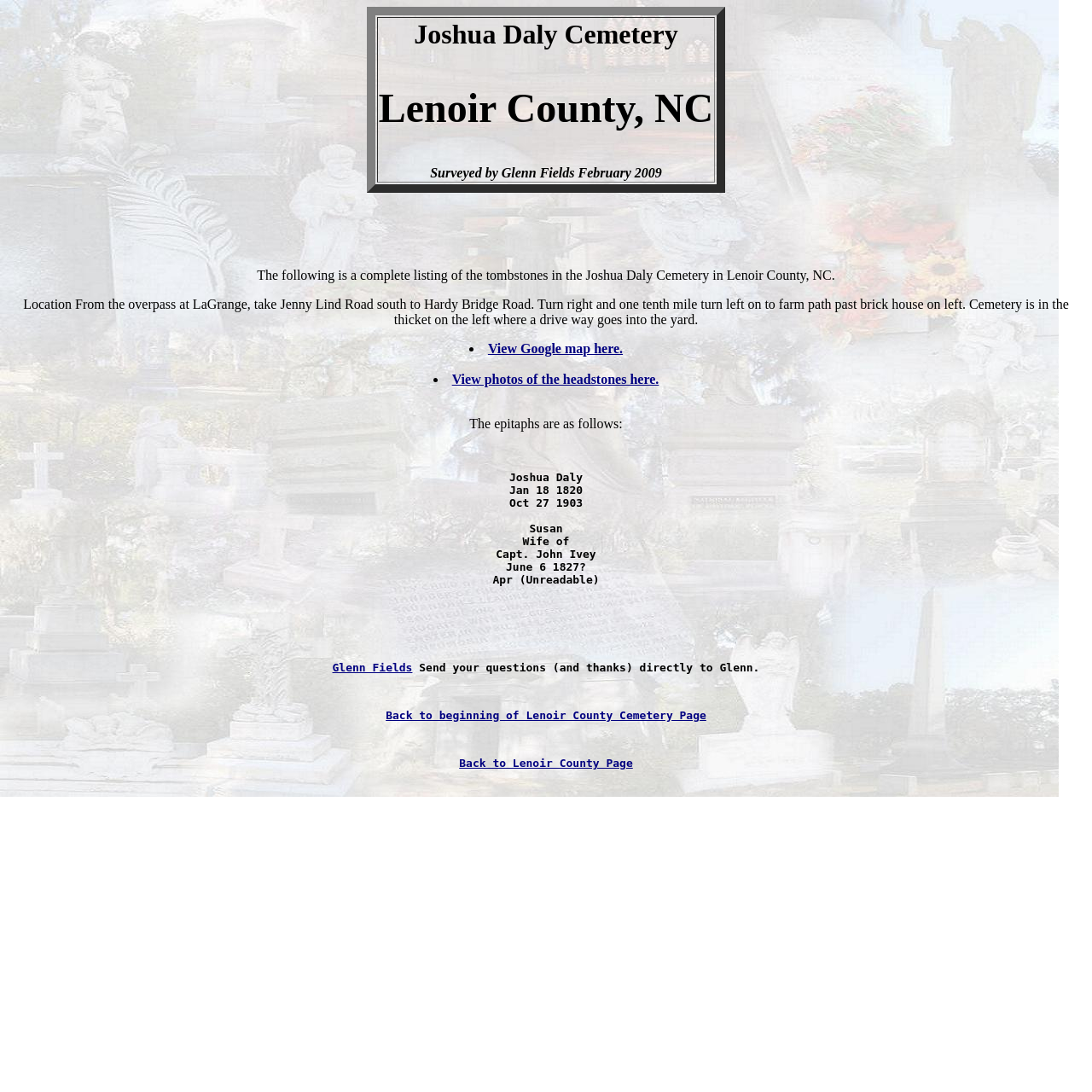Answer the following in one word or a short phrase: 
Who surveyed the Joshua Daly Cemetery?

Glenn Fields